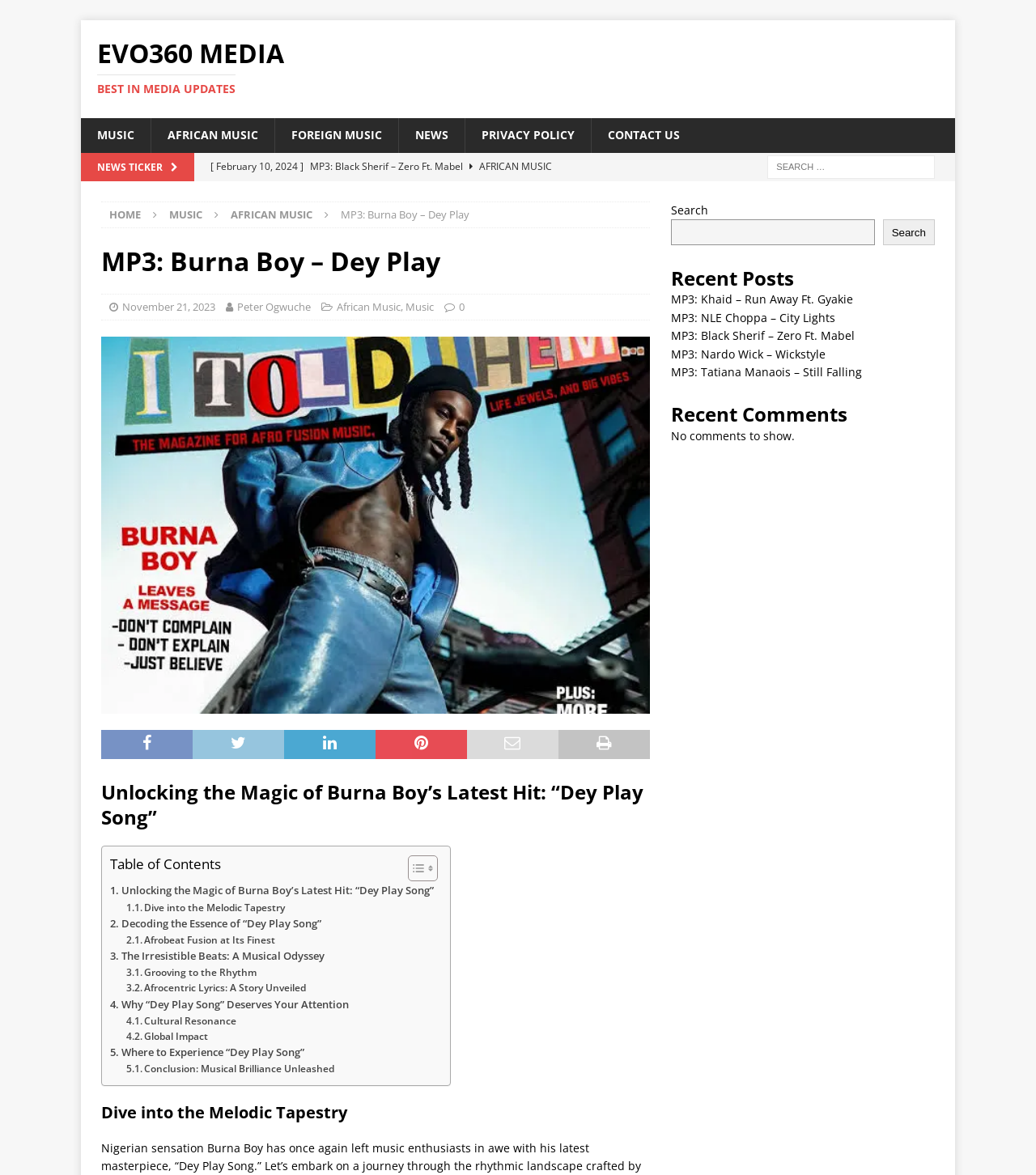Identify the bounding box of the UI element described as follows: "Afrobeat Fusion at Its Finest". Provide the coordinates as four float numbers in the range of 0 to 1 [left, top, right, bottom].

[0.122, 0.793, 0.266, 0.807]